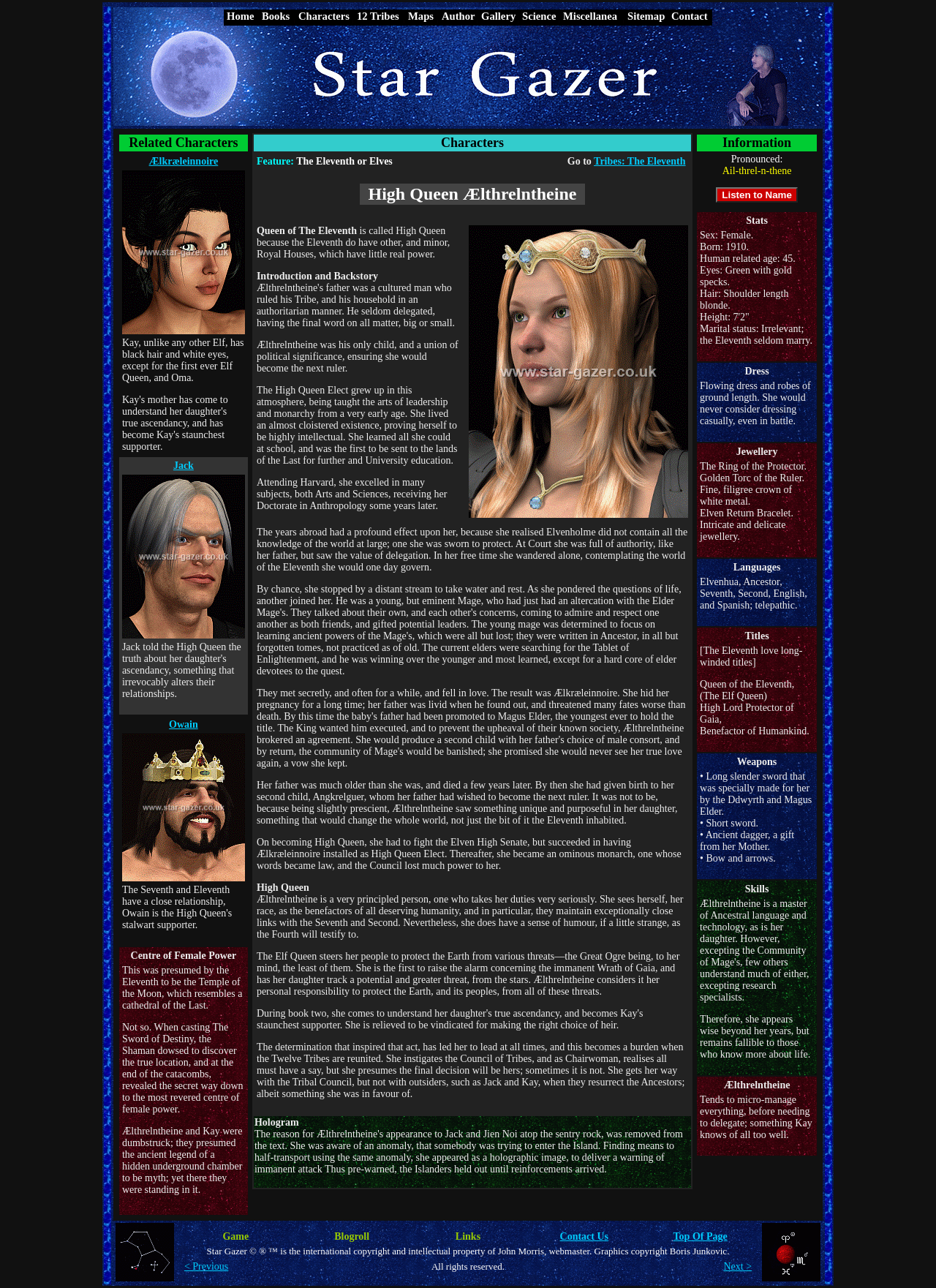Analyze the image and give a detailed response to the question:
What is the Elf Queen's role in protecting the Earth?

According to the text description, the Elf Queen takes her duties very seriously and sees herself and her race as the benefactors of all deserving humanity. She is particularly concerned about protecting the Earth from various threats, including the Great Ogre and the immanent Wrath of Gaia.